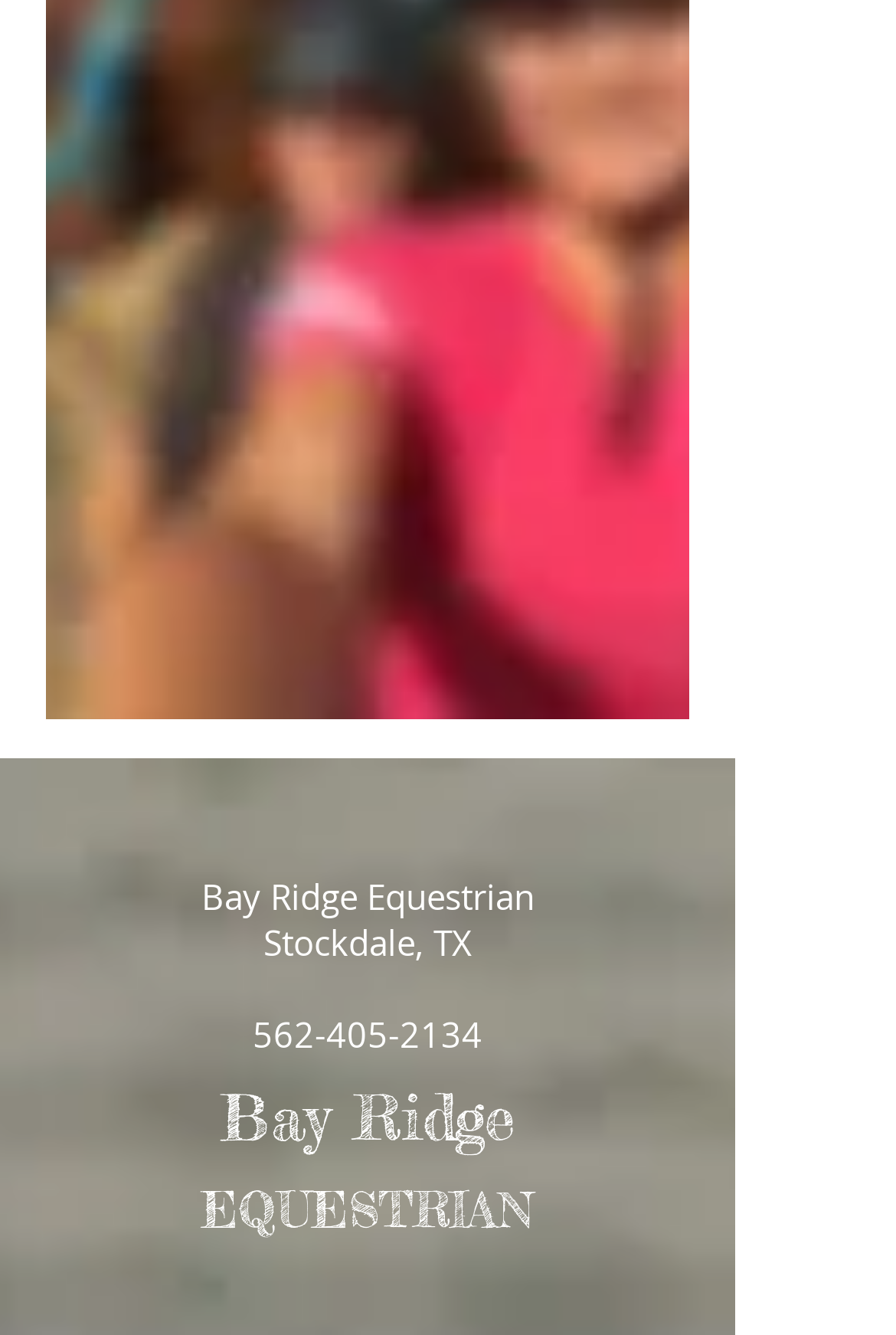How many main sections are there on the webpage?
Use the information from the screenshot to give a comprehensive response to the question.

There are two main sections on the webpage, one with the heading 'Bay Ridge' and another with the heading 'EQUESTRIAN', which can be identified by their respective heading elements.